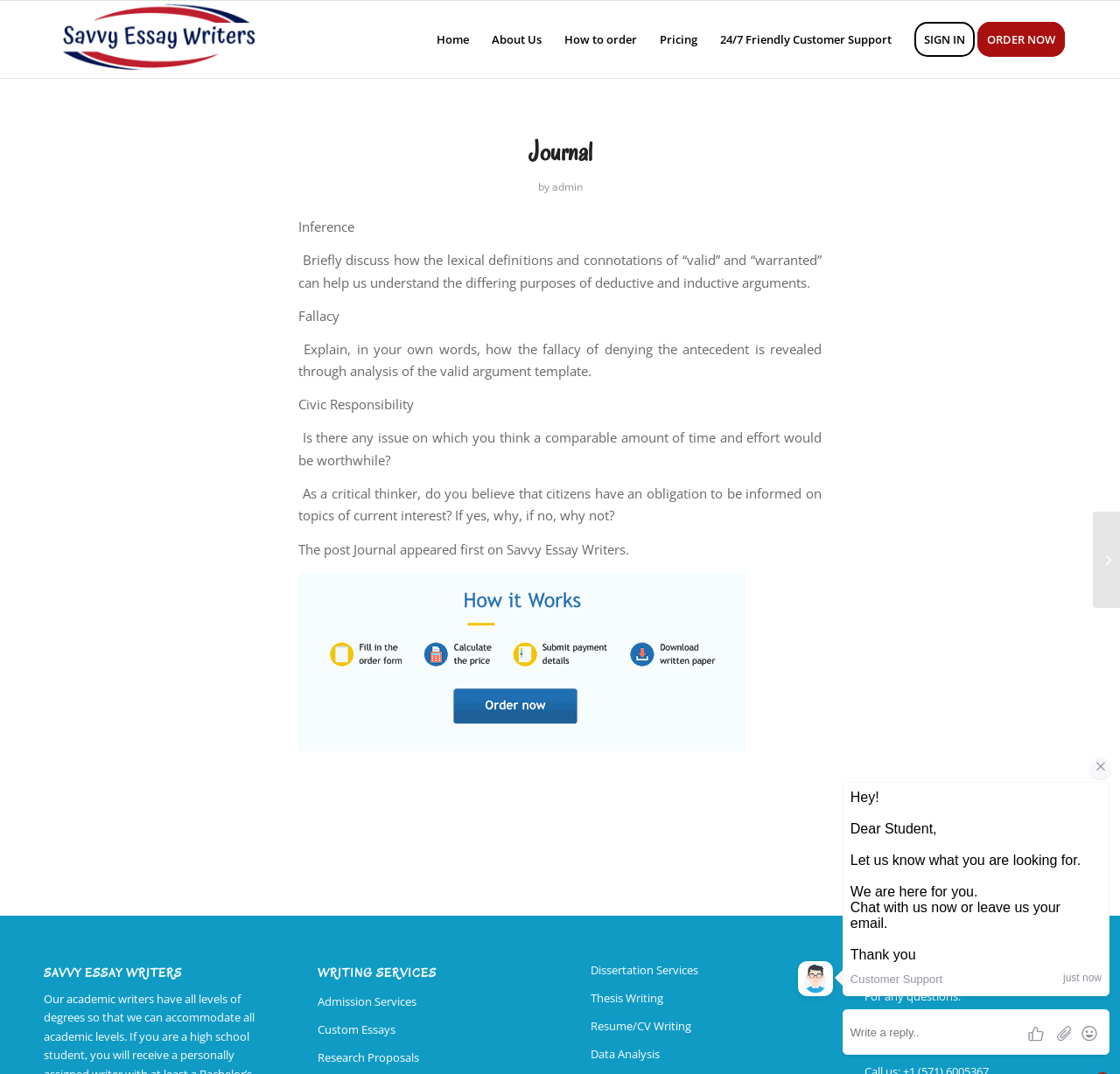Please identify the bounding box coordinates of the area that needs to be clicked to fulfill the following instruction: "Order now."

[0.873, 0.001, 0.961, 0.072]